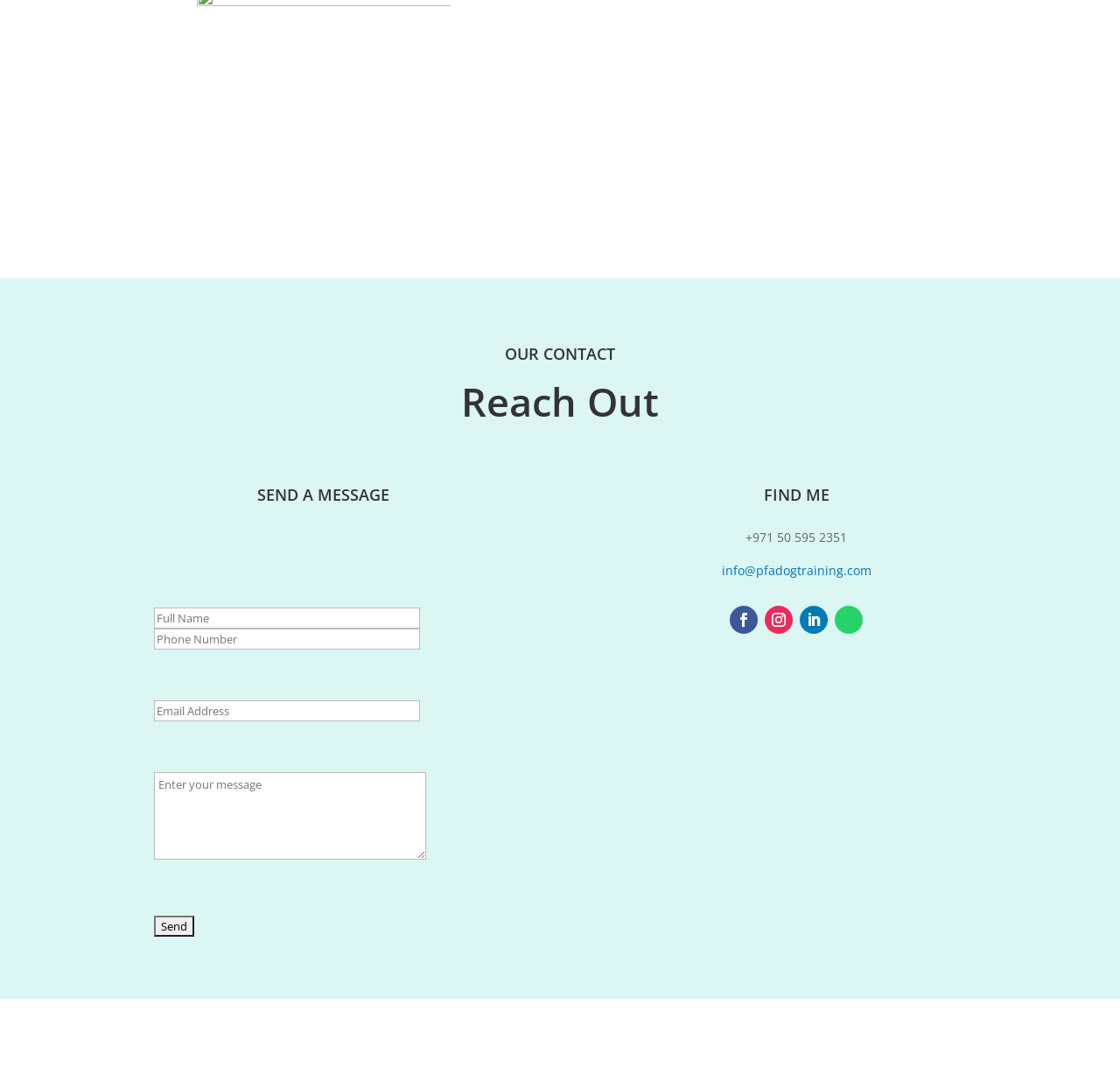What is the phone number provided on this webpage?
Based on the image content, provide your answer in one word or a short phrase.

+971 50 595 2351